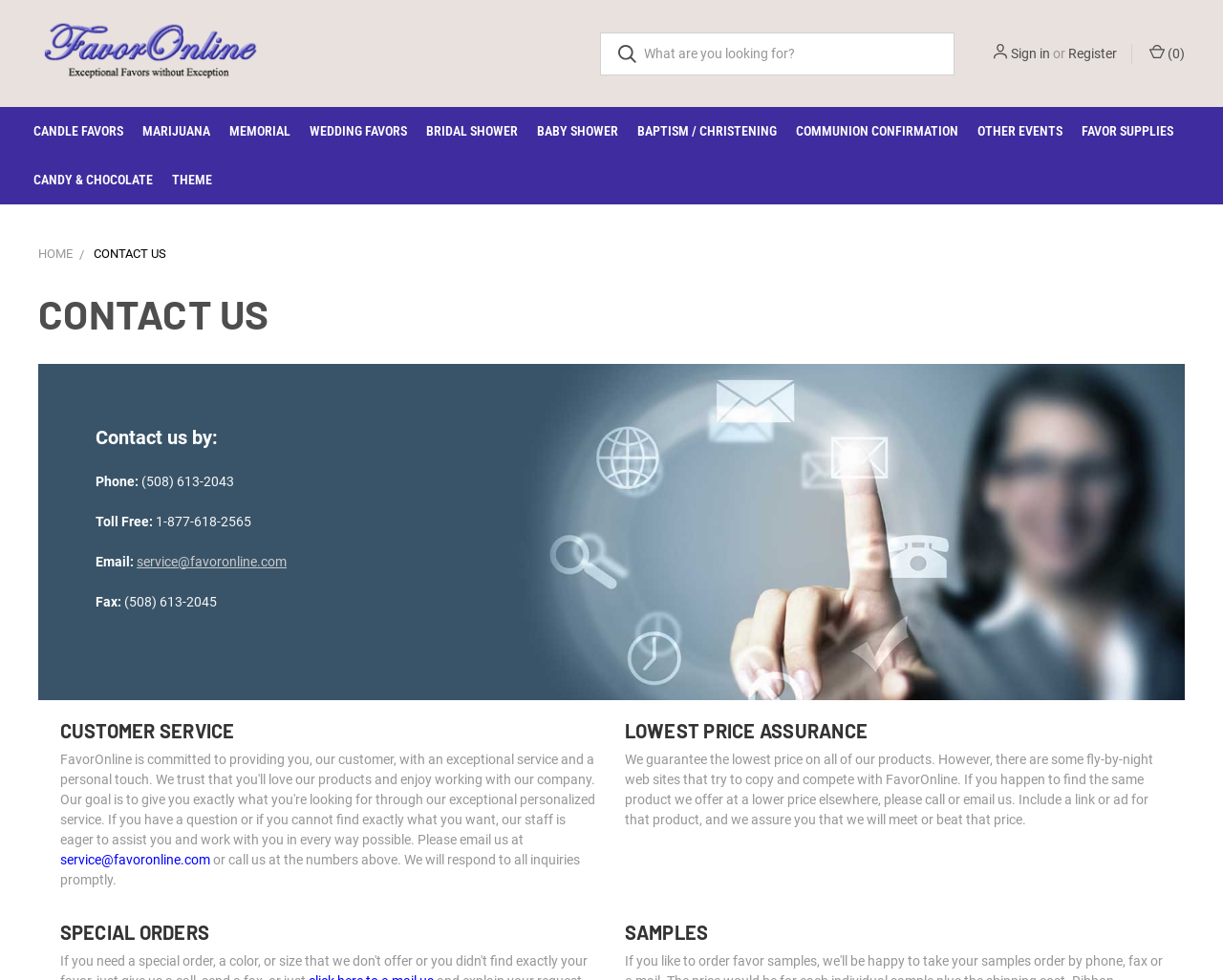Identify the bounding box coordinates of the area you need to click to perform the following instruction: "Contact us by email".

[0.112, 0.565, 0.234, 0.581]